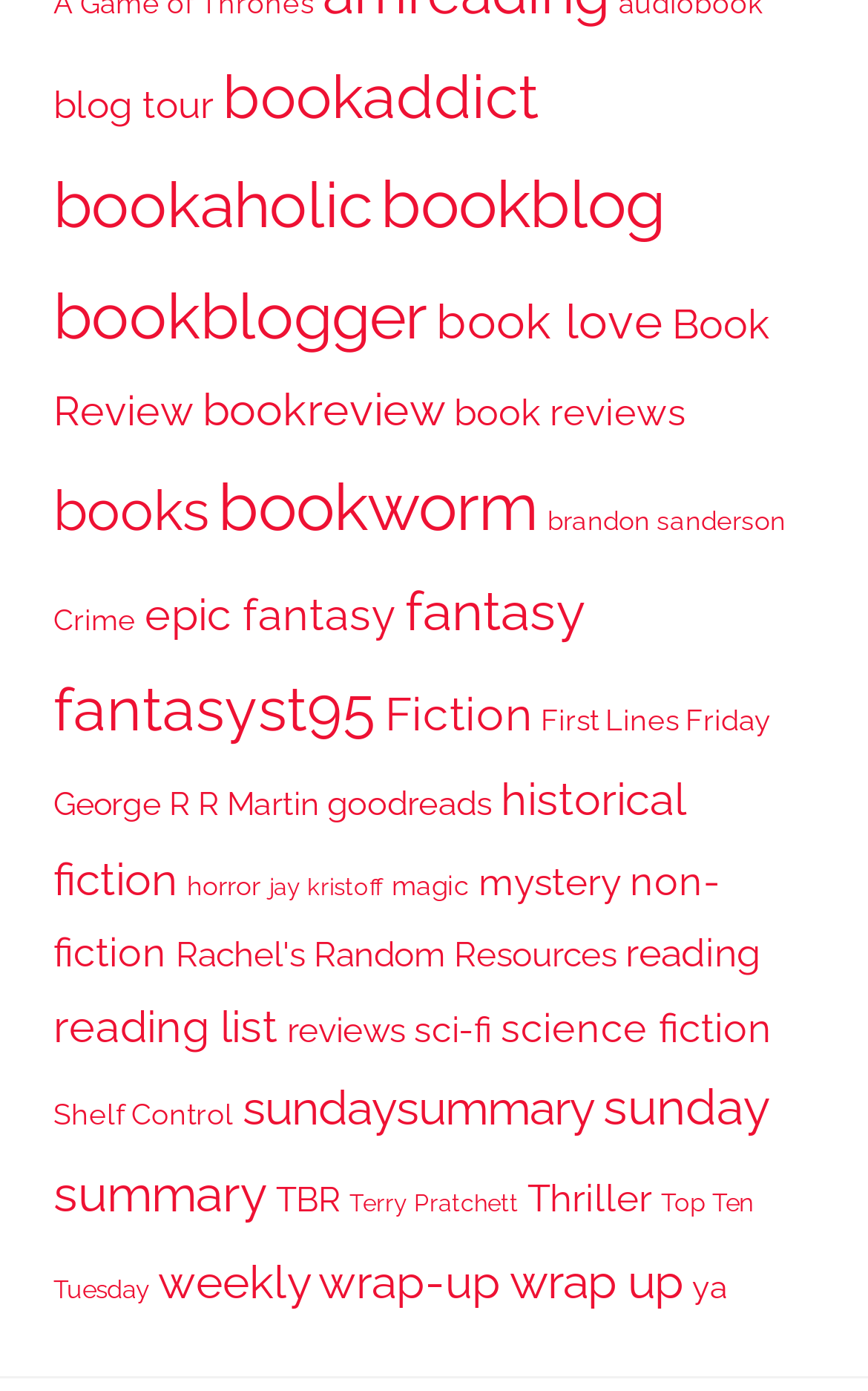Please identify the bounding box coordinates of the element I need to click to follow this instruction: "Visit the contact us page".

None